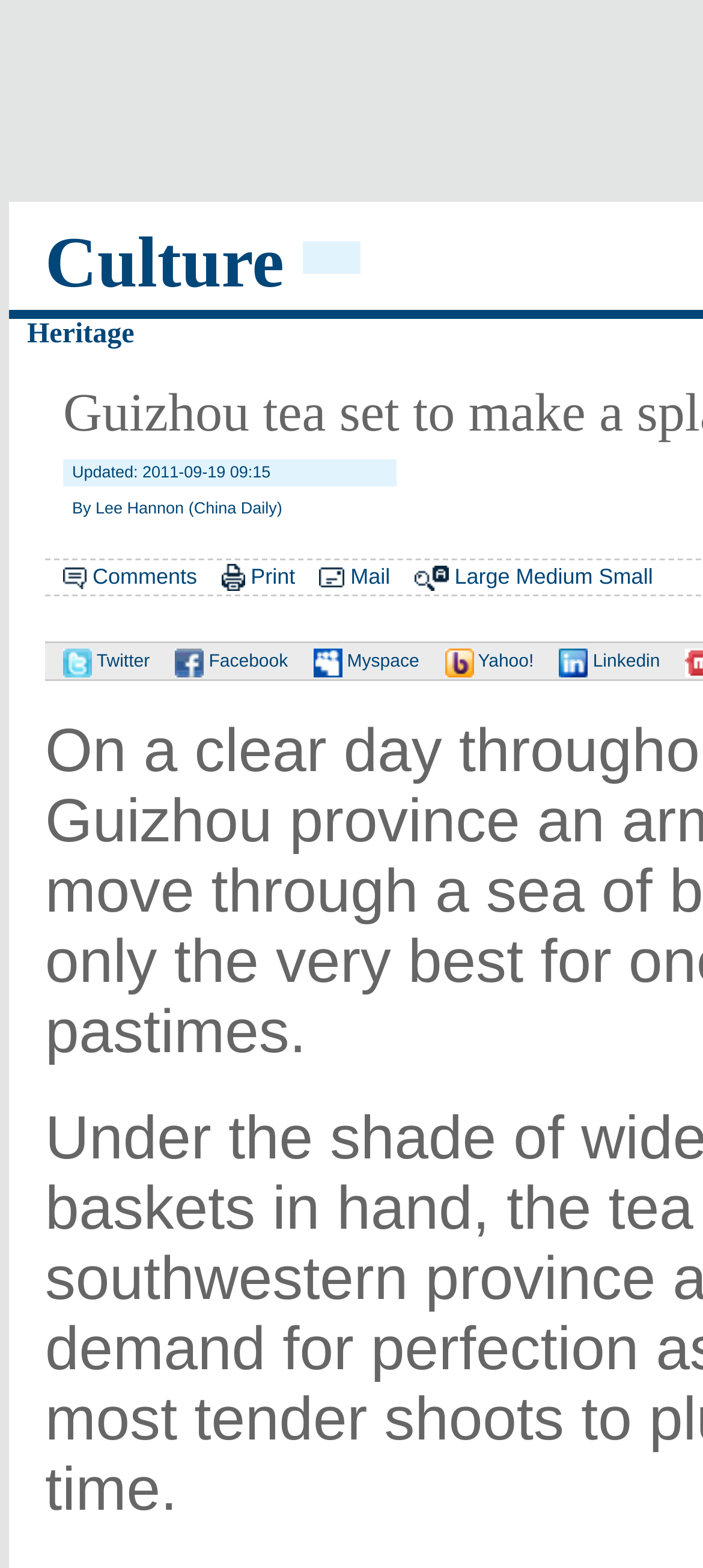Explain in detail what is displayed on the webpage.

The webpage appears to be an article about Guizhou tea, with a focus on its cultural significance. At the top, there is a heading that reads "Culture" and a subheading with a series of blank spaces. Below this, there is a link to "Heritage" on the left side. 

On the right side, there is a heading that displays the date "Updated: 2011-09-19 09:15". Below this, there are three small images aligned horizontally, followed by a row of links to "Comments", "Print", and "Mail". 

Further down, there are four more images aligned horizontally, accompanied by links to "Large", "Medium", and "Small". 

On the bottom left, there are social media links to "Twitter", "Facebook", "Myspace", "Yahoo!", and "Linkedin", each accompanied by a small icon.